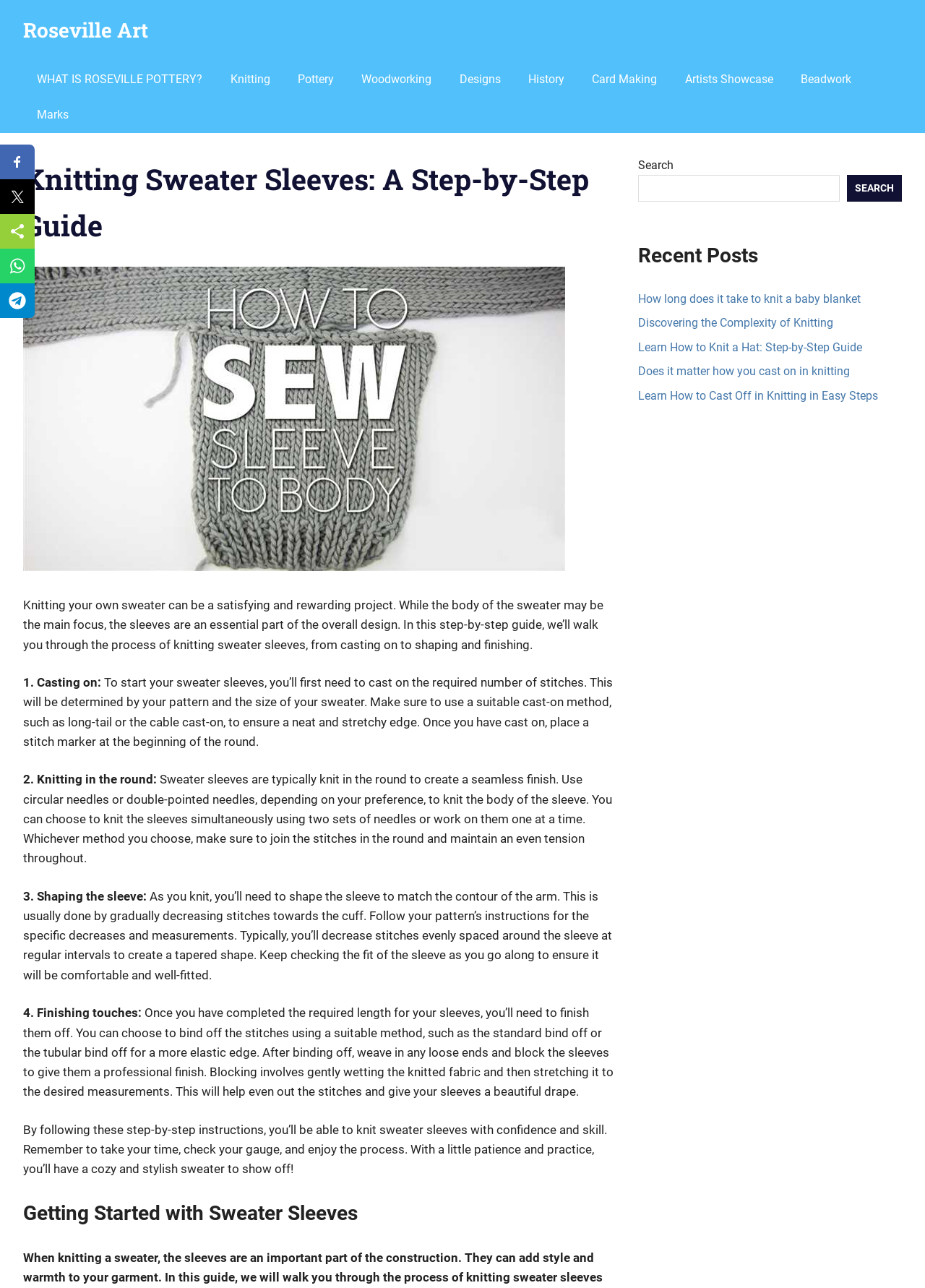Please find the bounding box coordinates for the clickable element needed to perform this instruction: "Subscribe to the newsletter".

None